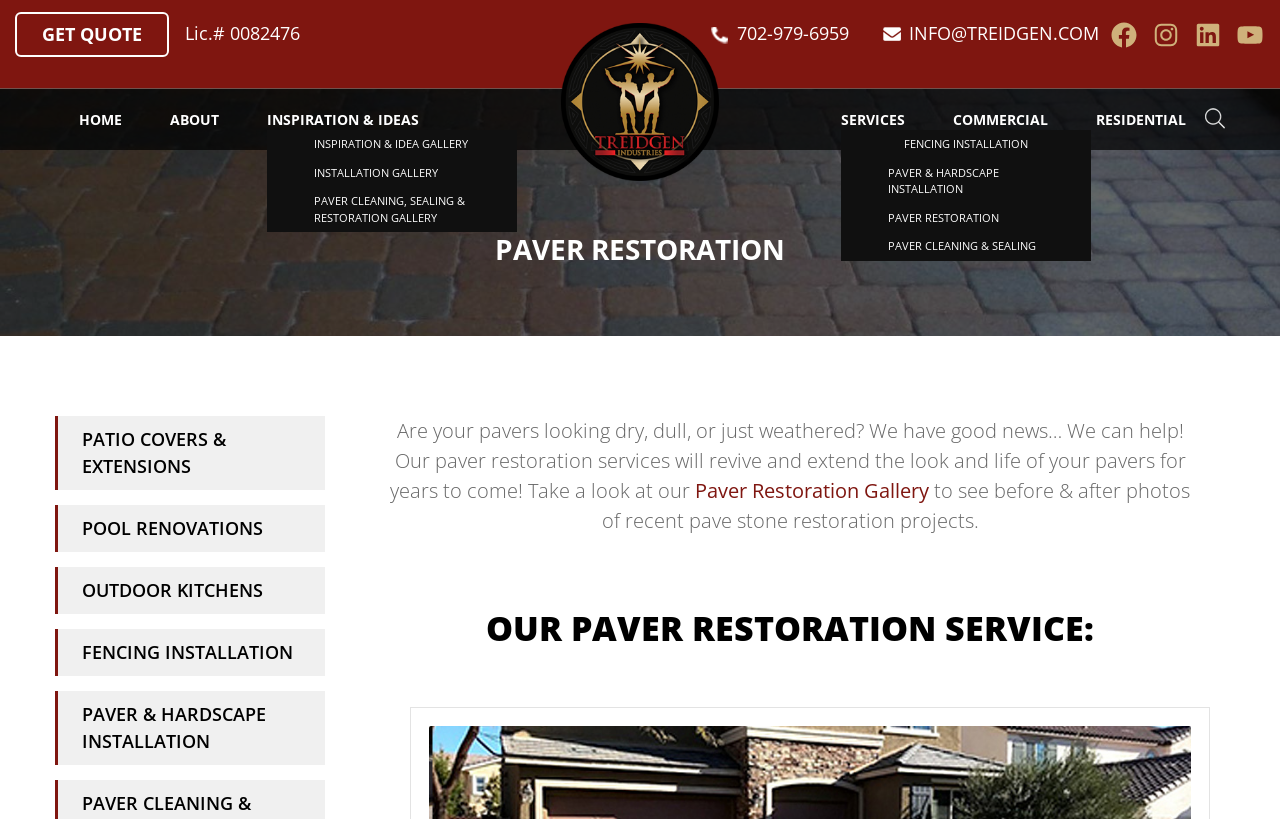Identify the bounding box coordinates of the area that should be clicked in order to complete the given instruction: "Get a quote". The bounding box coordinates should be four float numbers between 0 and 1, i.e., [left, top, right, bottom].

[0.012, 0.015, 0.132, 0.07]